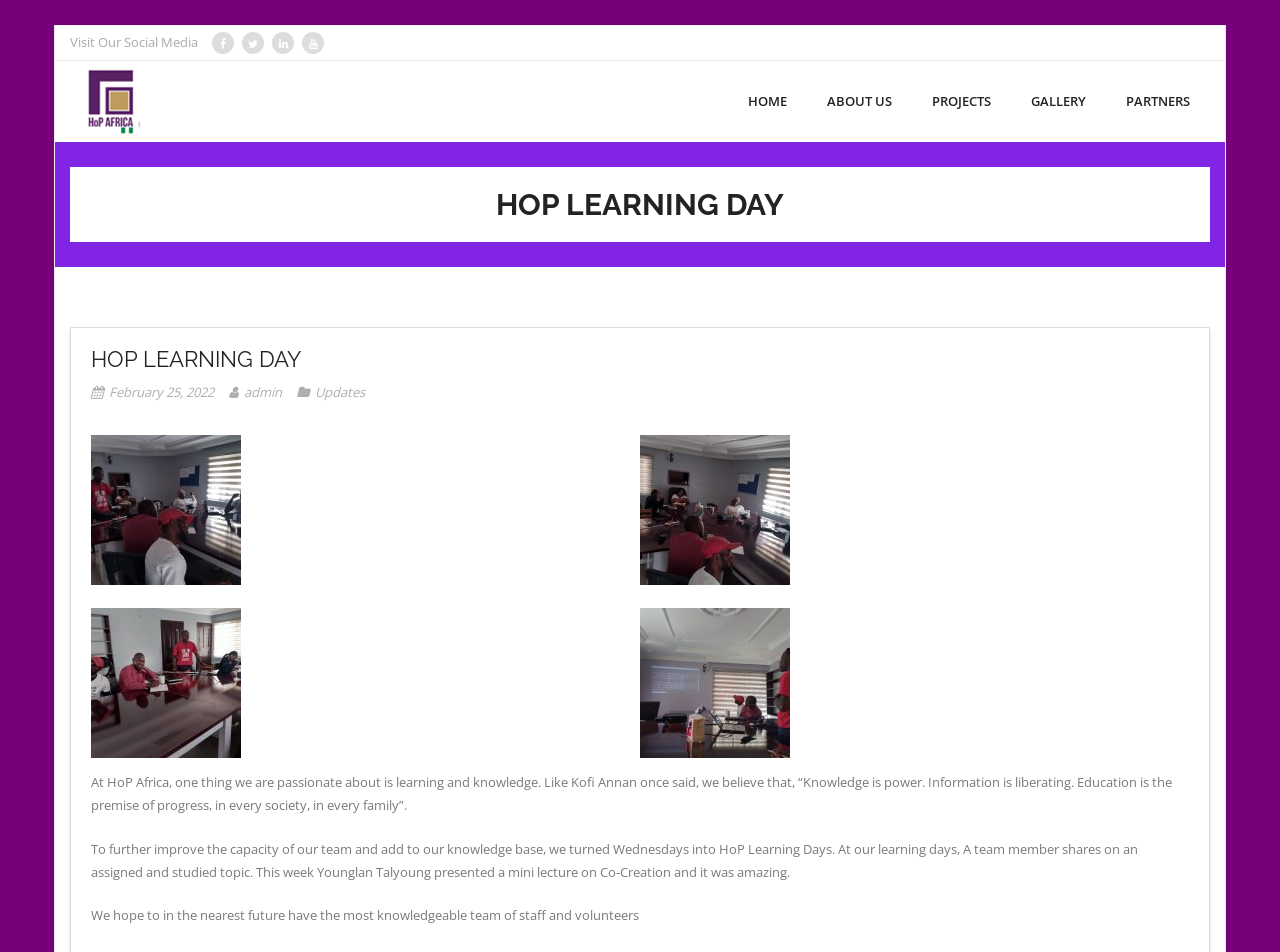What is the name of the organization?
Ensure your answer is thorough and detailed.

The name of the organization can be found in the image element with the bounding box coordinates [0.055, 0.064, 0.118, 0.15], which is located at the top of the webpage.